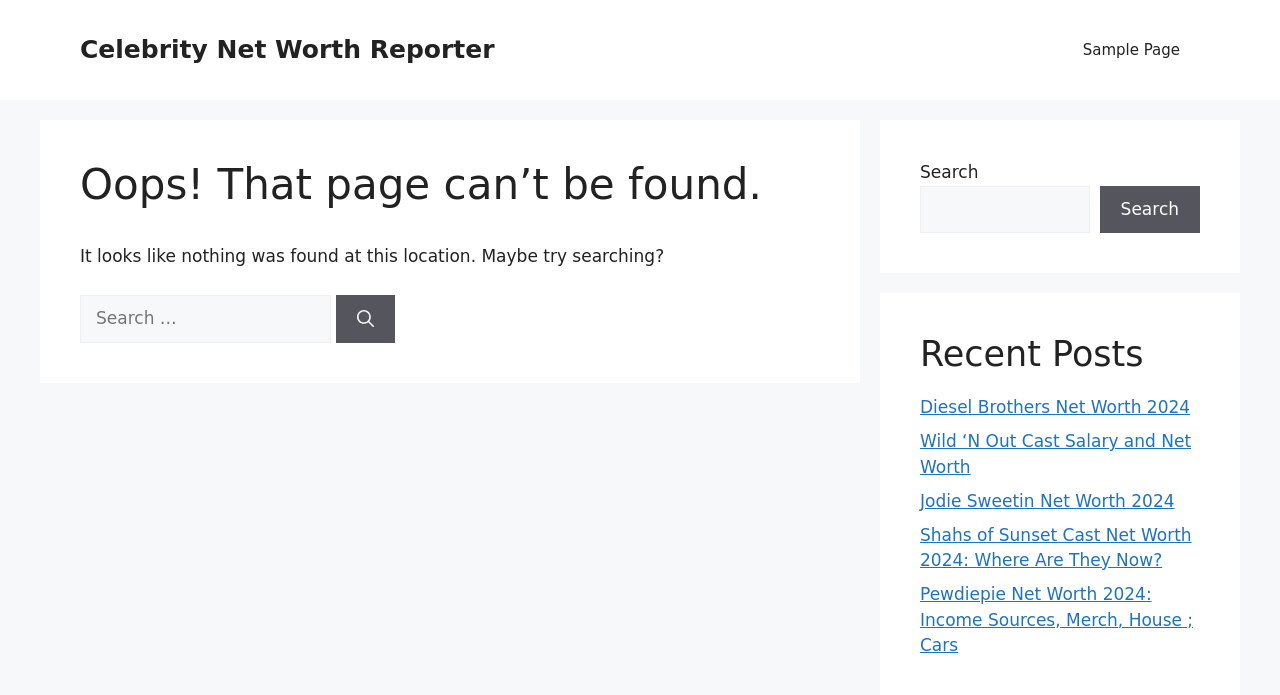Respond to the following query with just one word or a short phrase: 
What is the main error message on the page?

Page not found